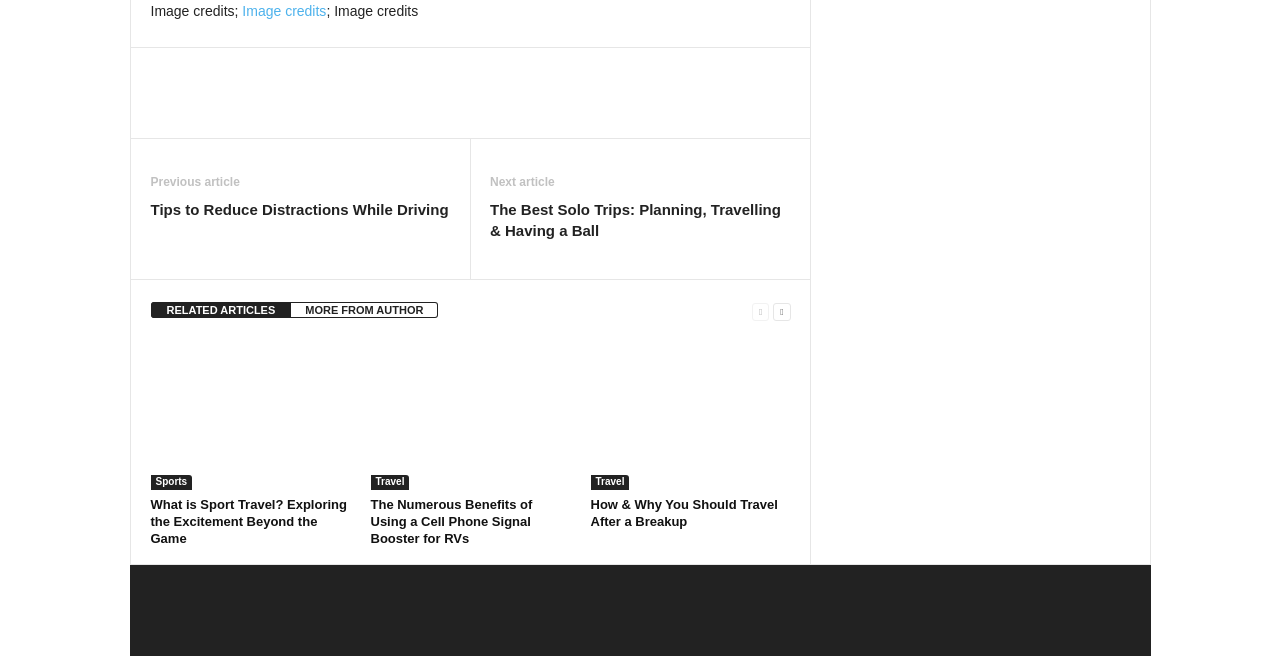Determine the bounding box coordinates of the element's region needed to click to follow the instruction: "View the 'Wimbledon' image". Provide these coordinates as four float numbers between 0 and 1, formatted as [left, top, right, bottom].

[0.118, 0.519, 0.274, 0.748]